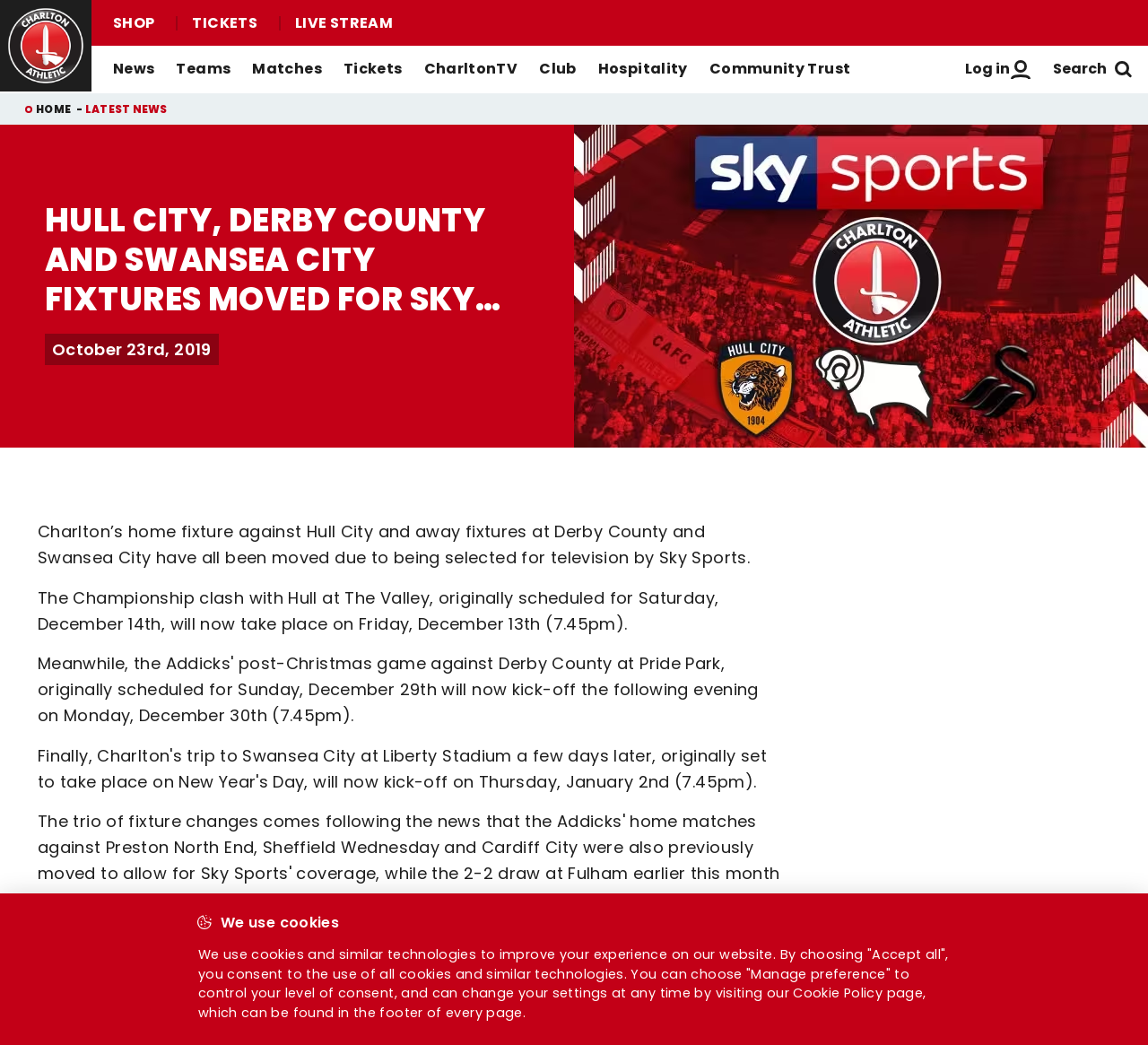Please identify the bounding box coordinates of the element I should click to complete this instruction: 'Read men's first-team news'. The coordinates should be given as four float numbers between 0 and 1, like this: [left, top, right, bottom].

[0.085, 0.175, 0.301, 0.198]